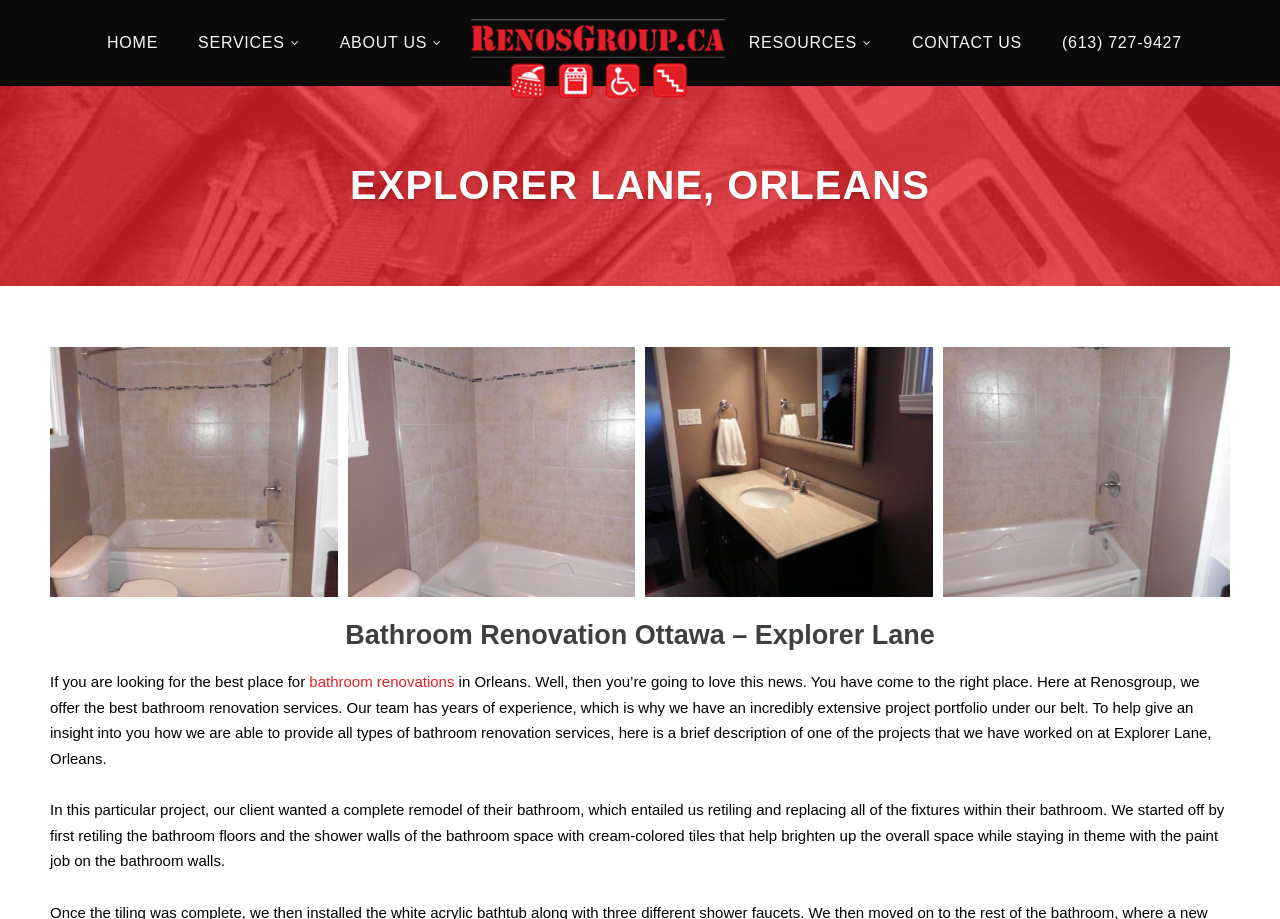Find the bounding box of the UI element described as follows: "Contact Us".

[0.697, 0.0, 0.814, 0.094]